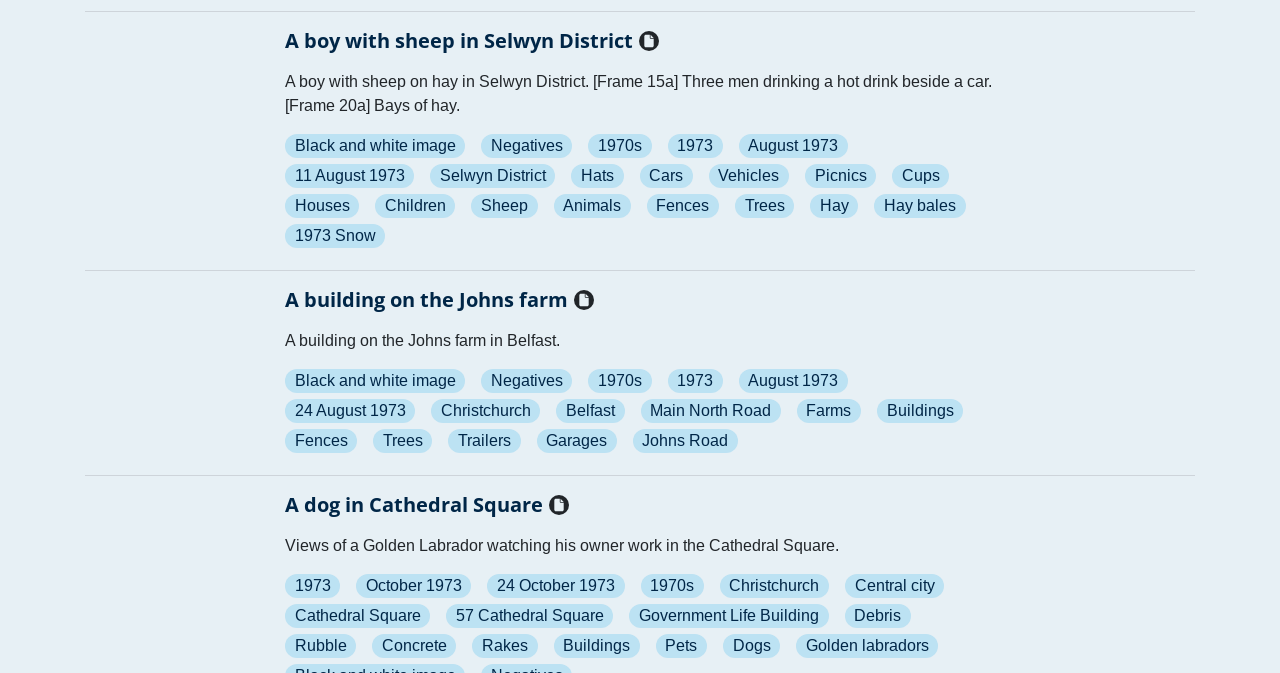Please mark the bounding box coordinates of the area that should be clicked to carry out the instruction: "Read the text 'A building on the Johns farm in Belfast.'".

[0.223, 0.494, 0.438, 0.519]